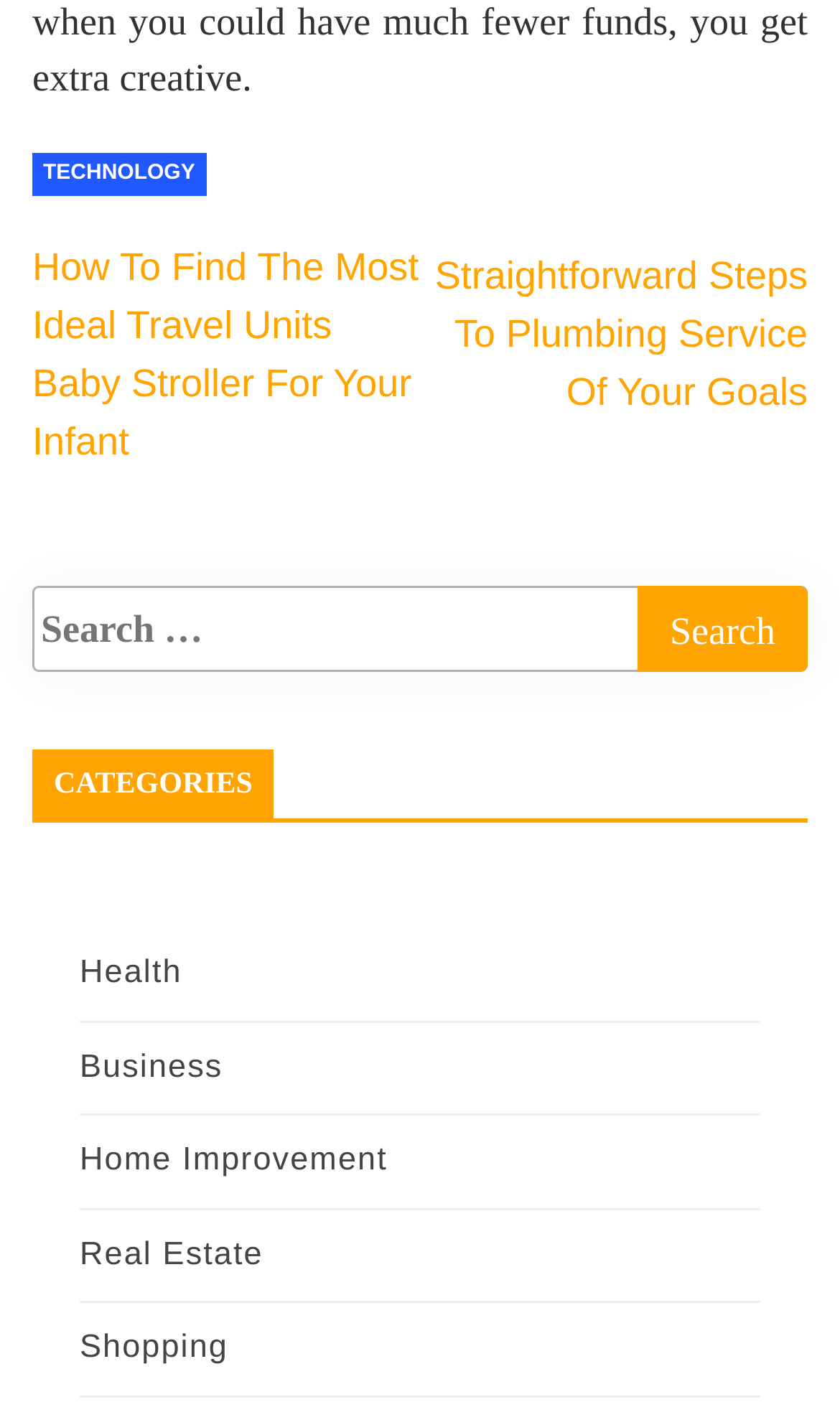Give the bounding box coordinates for this UI element: "Smithian Morals". The coordinates should be four float numbers between 0 and 1, arranged as [left, top, right, bottom].

None